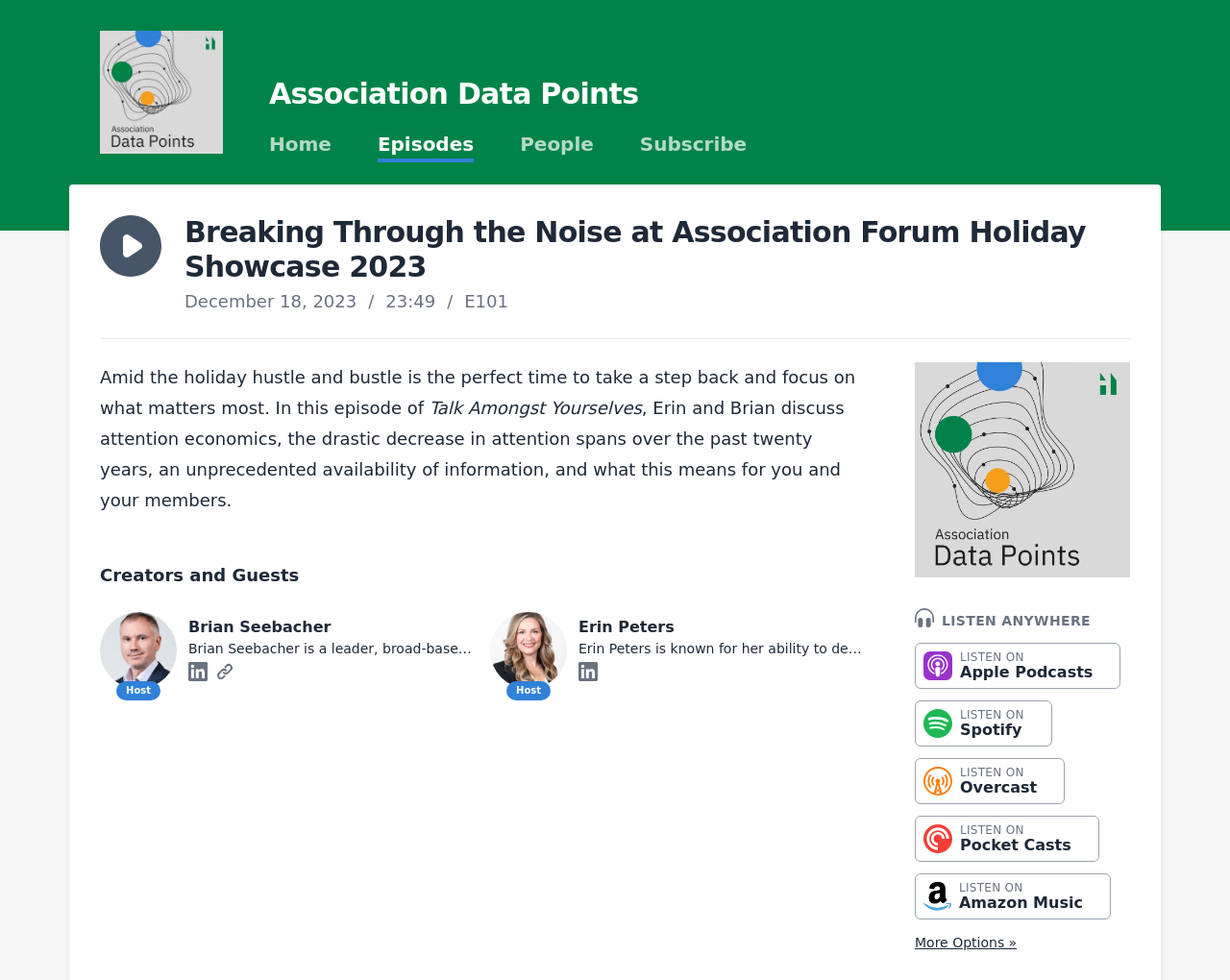Provide an in-depth caption for the contents of the webpage.

This webpage appears to be a podcast episode page. At the top, there is a header section with a logo and navigation links to "Home", "Episodes", "People", and "Subscribe". Below the header, there is a large heading that reads "Breaking Through the Noise at Association Forum Holiday Showcase 2023". 

To the left of the heading, there is a play button and an image. The heading is followed by a timestamp "December 18, 2023" and a duration "23:49" and an episode number "E101". 

Below the heading, there is a brief summary of the episode, which discusses attention economics and its implications. The summary is divided into two paragraphs. 

Further down, there is a section titled "Creators and Guests" that lists the hosts of the episode, Brian Seebacher and Erin Peters, along with their images and links to their LinkedIn profiles and personal websites. 

On the right side of the page, there is a large image related to the episode. Below the image, there is a section that allows users to listen to the episode on various platforms such as Apple Podcasts, Spotify, Overcast, Pocket Casts, and Amazon Music. Each platform has its own image and link. There is also a "More Options" link at the bottom.